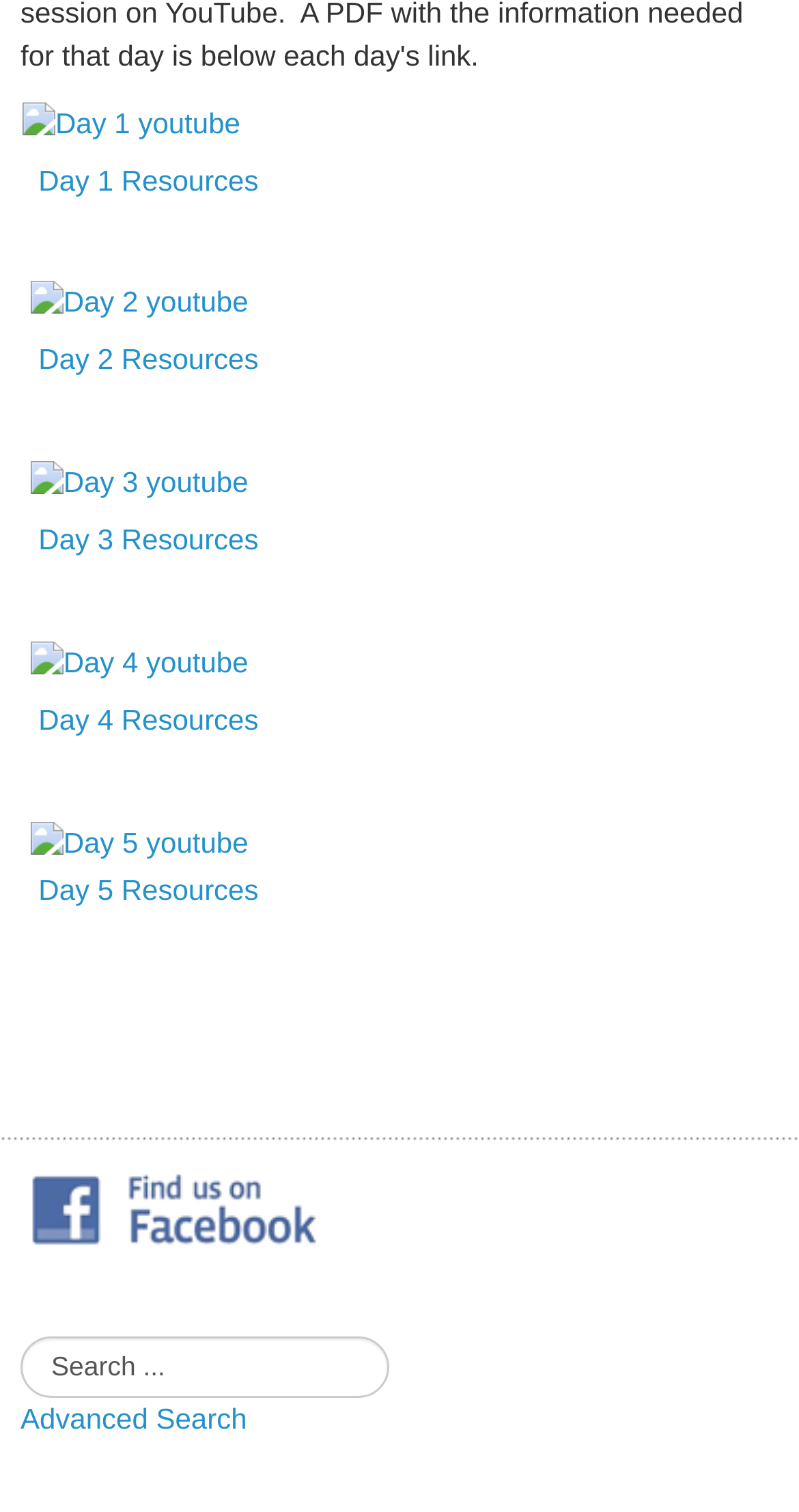Given the element description "Day 5 Resources" in the screenshot, predict the bounding box coordinates of that UI element.

[0.048, 0.577, 0.324, 0.599]